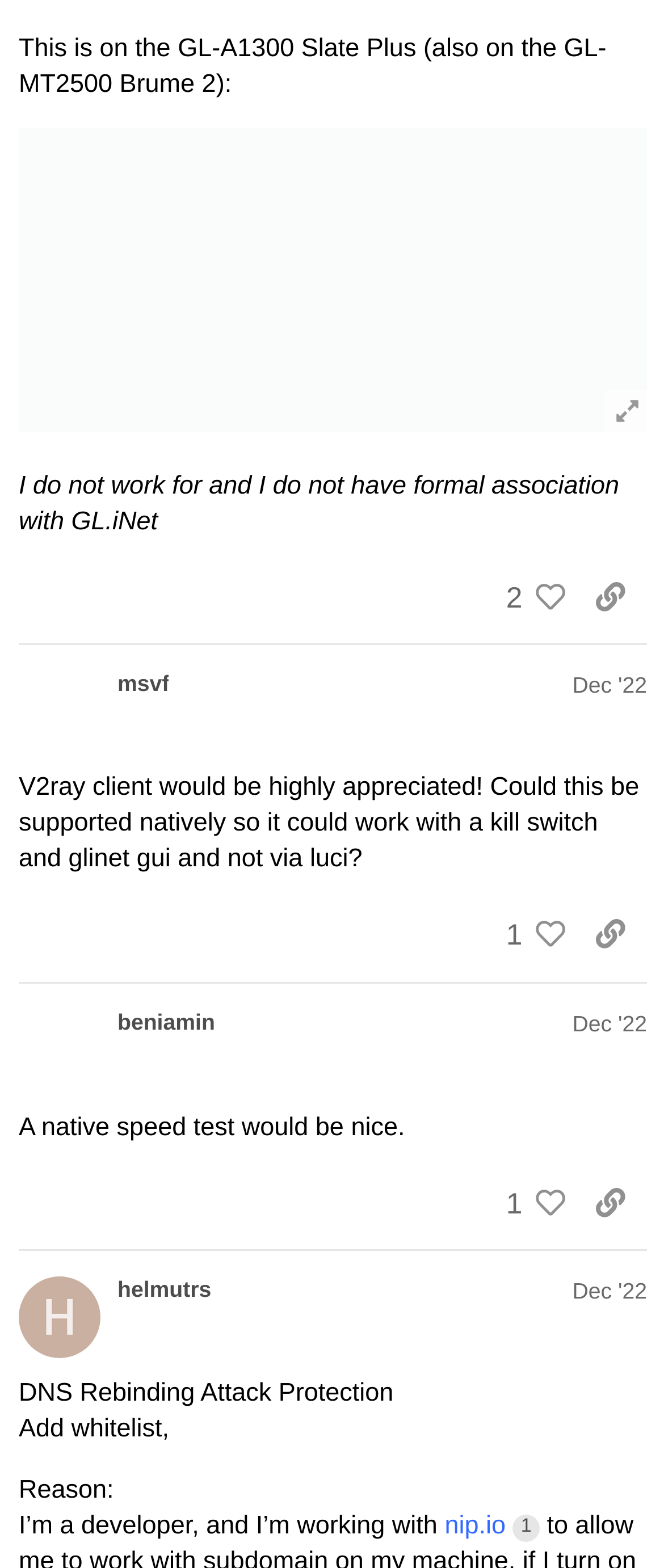Determine the bounding box coordinates of the element that should be clicked to execute the following command: "check November 2019".

None